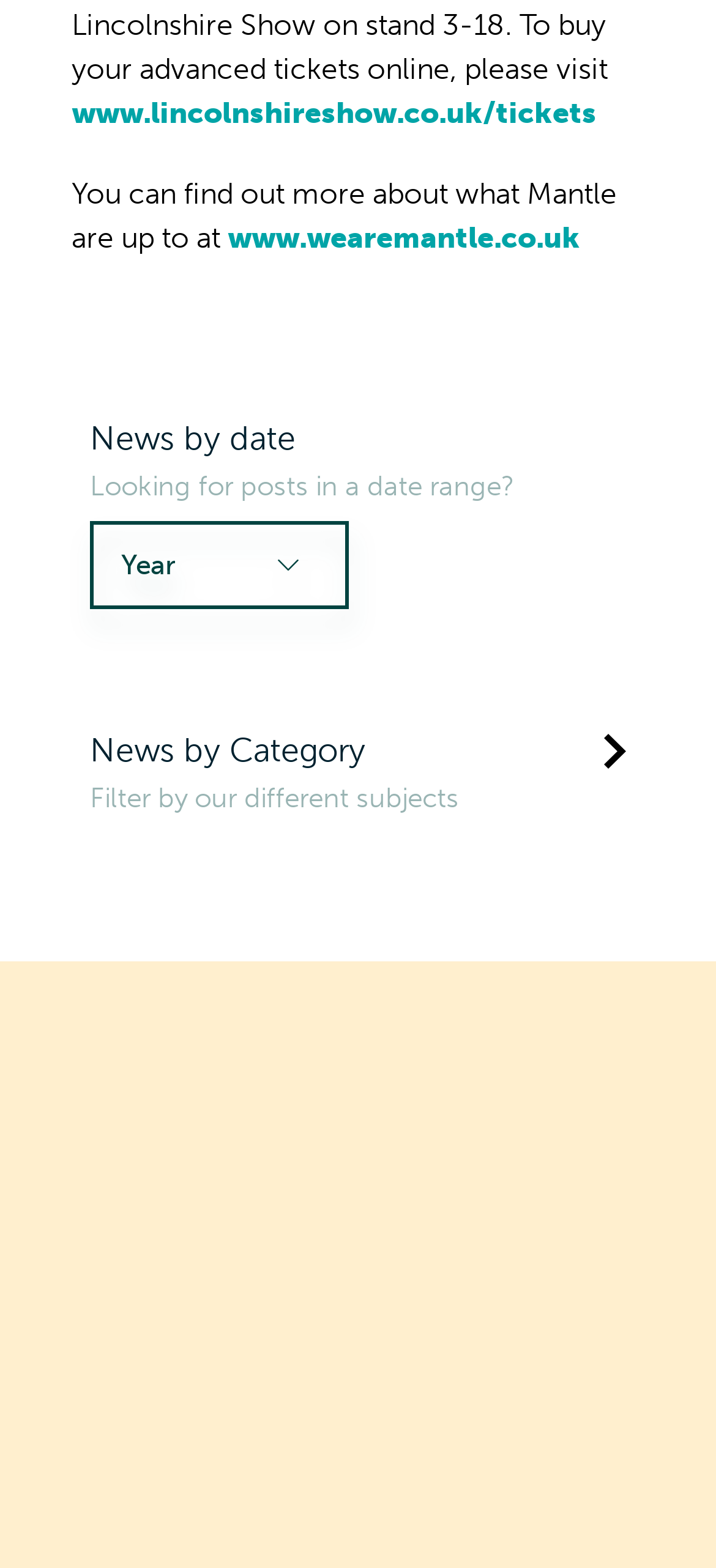Using the provided element description: "Press releases", identify the bounding box coordinates. The coordinates should be four floats between 0 and 1 in the order [left, top, right, bottom].

[0.126, 0.659, 0.446, 0.68]